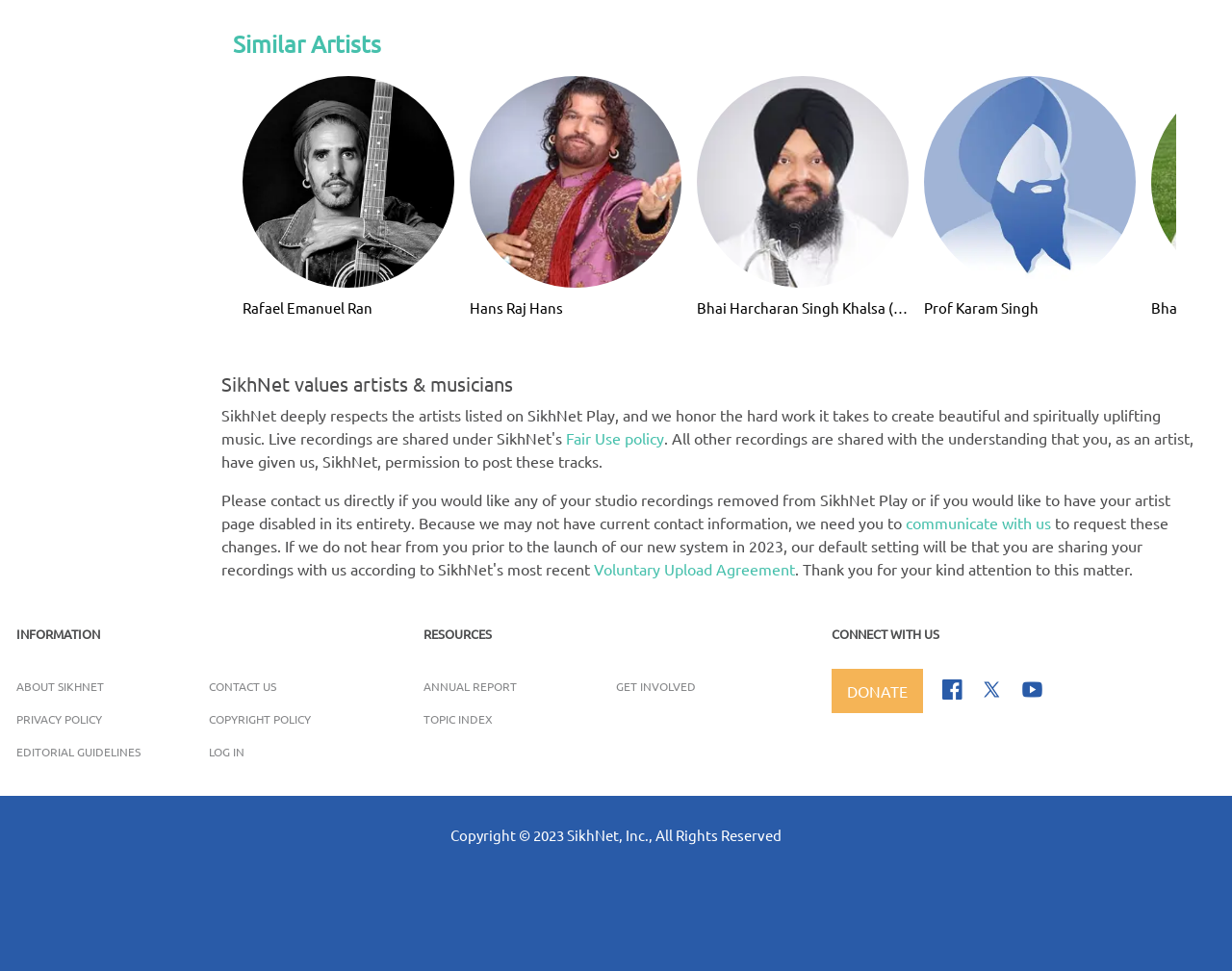Please determine the bounding box coordinates of the clickable area required to carry out the following instruction: "Learn about SikhNet". The coordinates must be four float numbers between 0 and 1, represented as [left, top, right, bottom].

[0.013, 0.698, 0.084, 0.714]